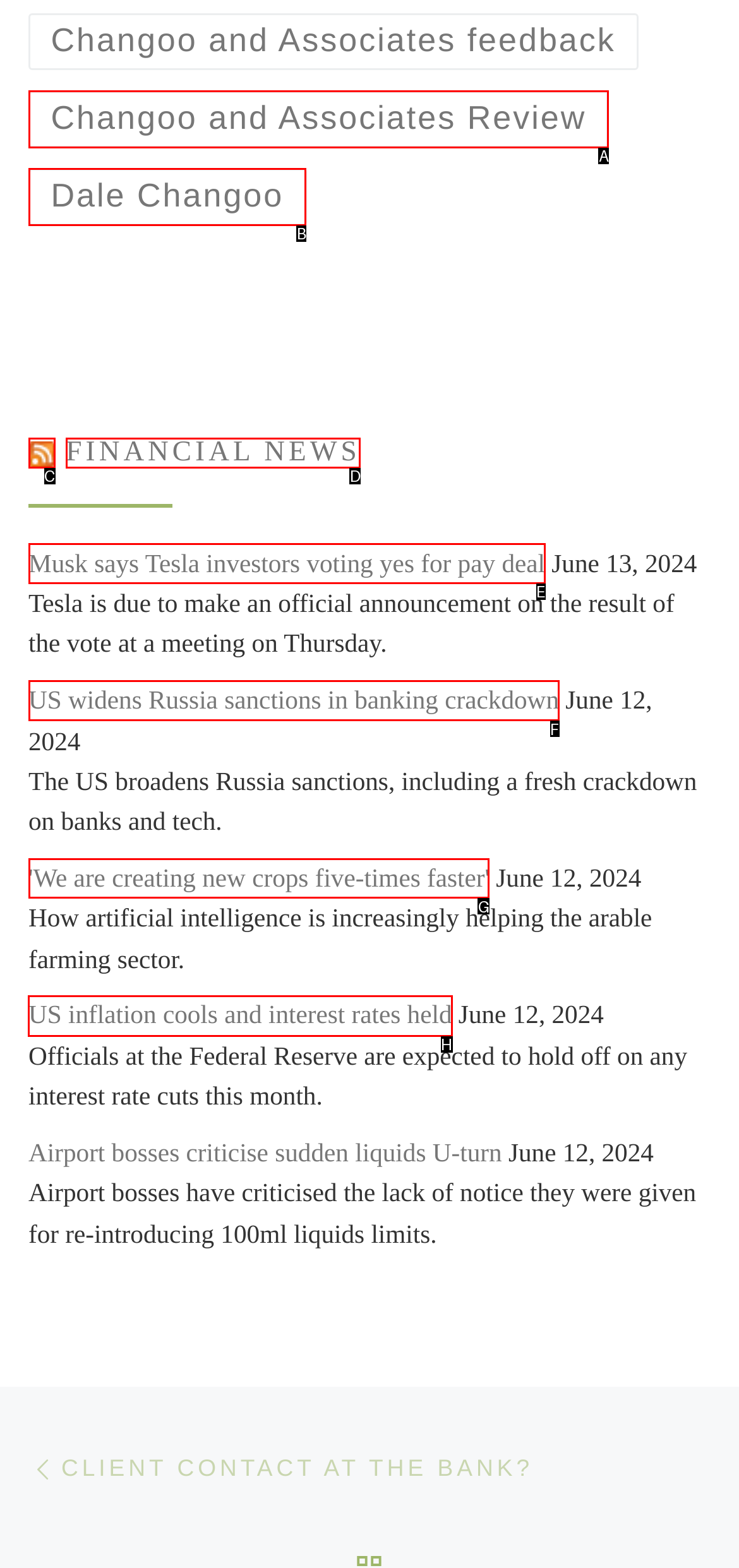Given the task: Read about US inflation and interest rates, indicate which boxed UI element should be clicked. Provide your answer using the letter associated with the correct choice.

H